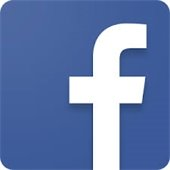What does the logo symbolize?
Examine the screenshot and reply with a single word or phrase.

Connectivity and communication